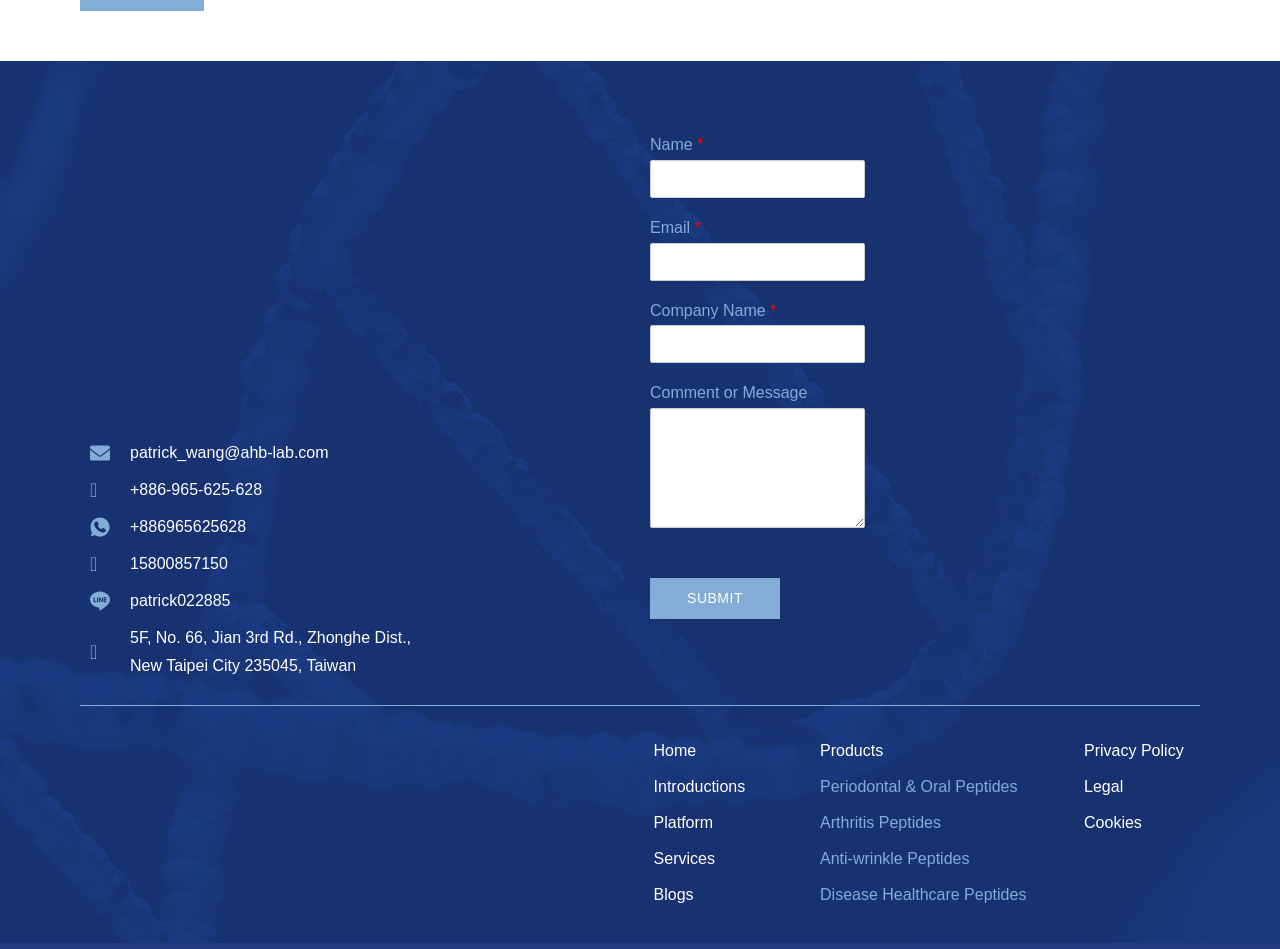Please determine the bounding box coordinates for the element with the description: "Periodontal & Oral Peptides".

[0.641, 0.82, 0.795, 0.838]